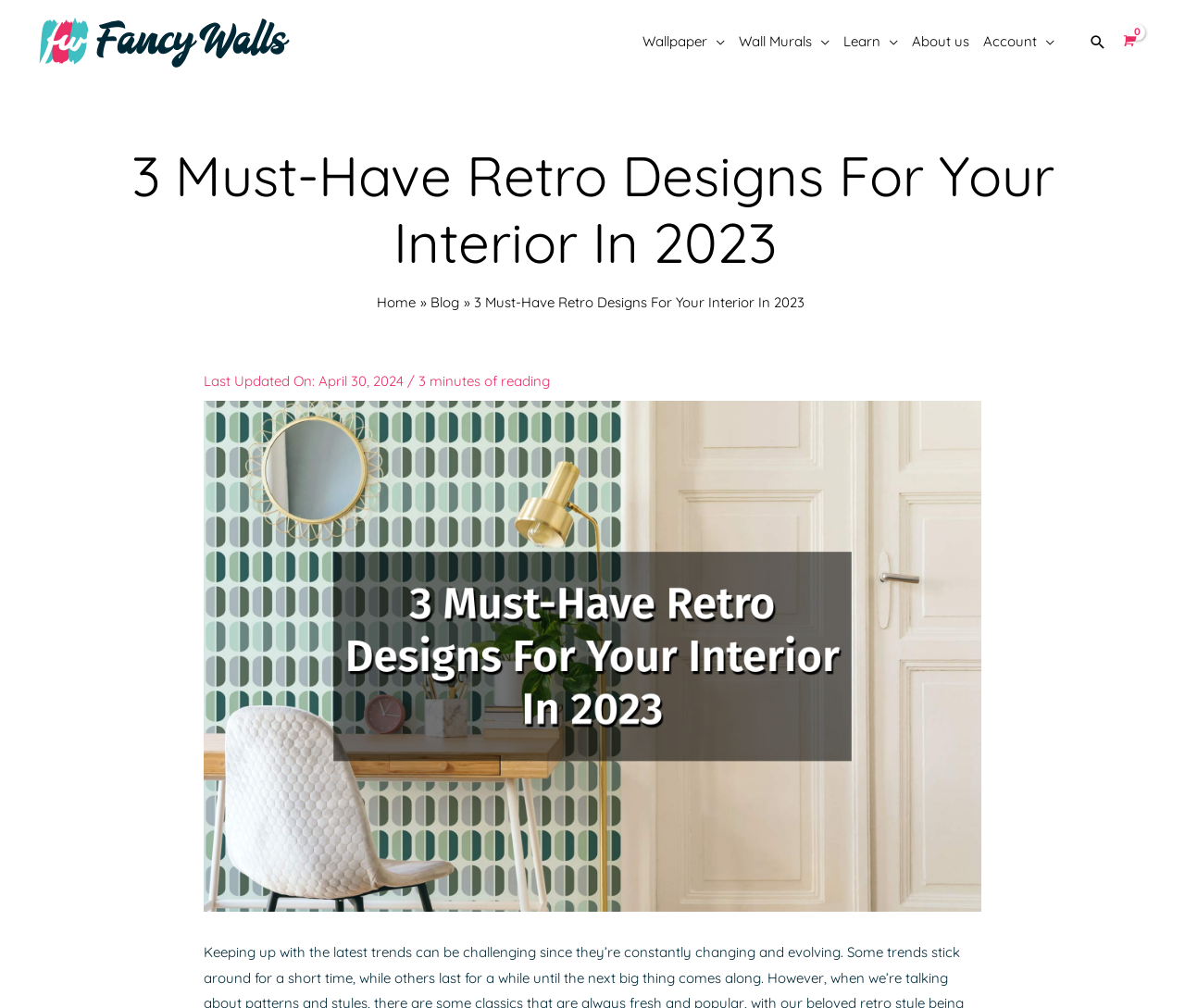Locate the coordinates of the bounding box for the clickable region that fulfills this instruction: "Read the blog".

[0.363, 0.291, 0.388, 0.309]